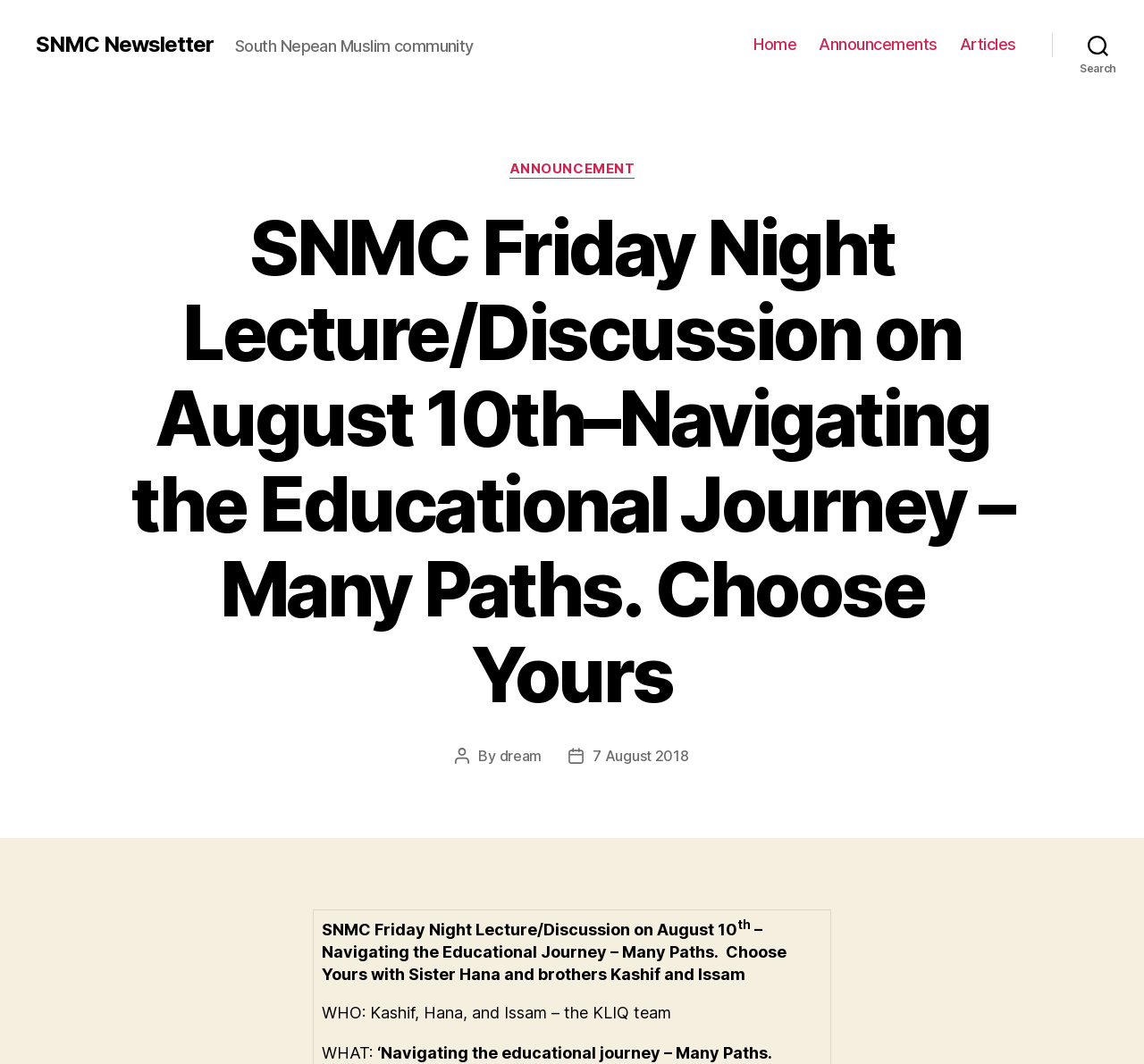Locate the bounding box coordinates of the UI element described by: "7 August 2018". Provide the coordinates as four float numbers between 0 and 1, formatted as [left, top, right, bottom].

[0.518, 0.702, 0.602, 0.718]